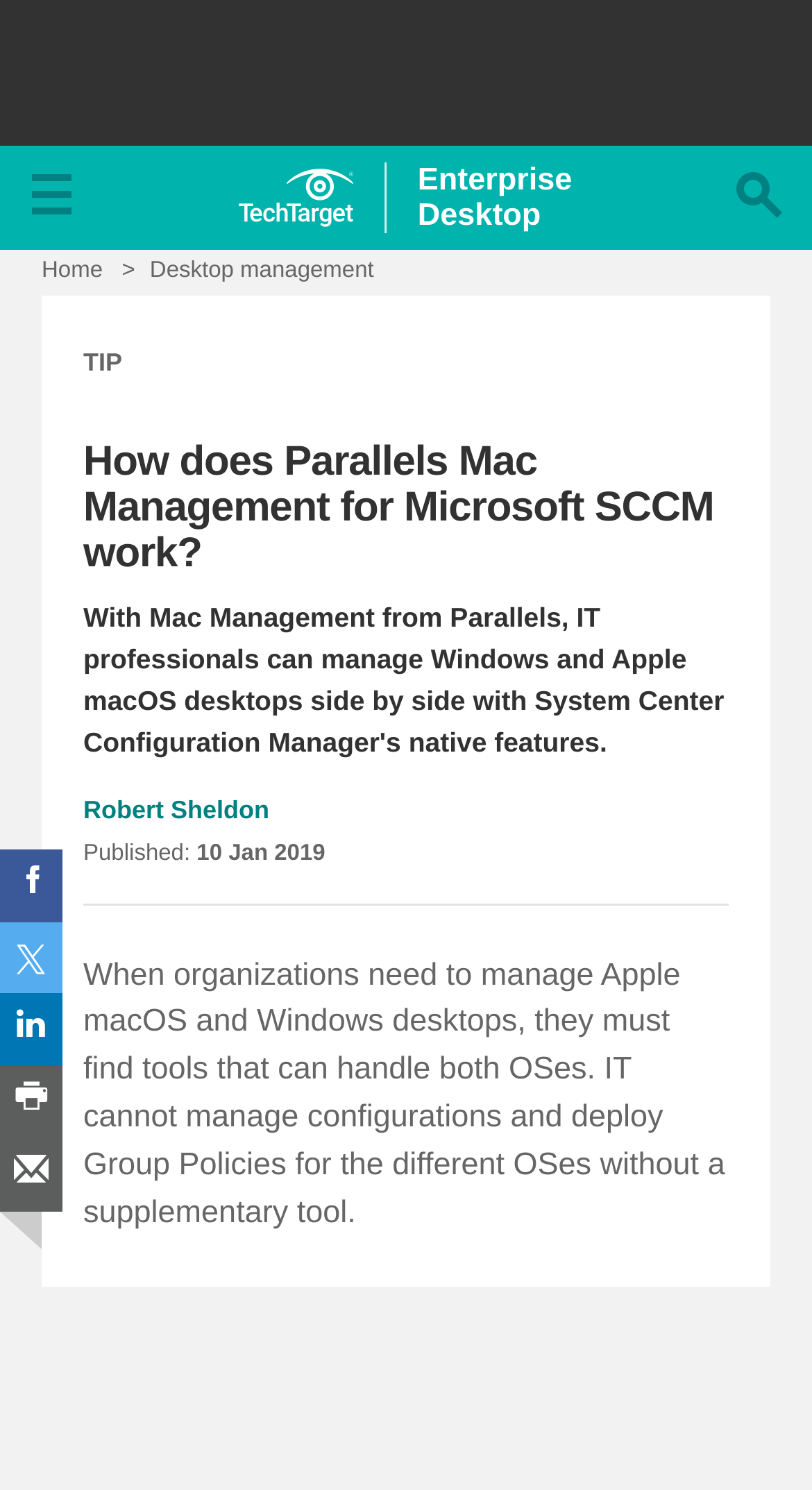Identify and provide the main heading of the webpage.

How does Parallels Mac Management for Microsoft SCCM work?